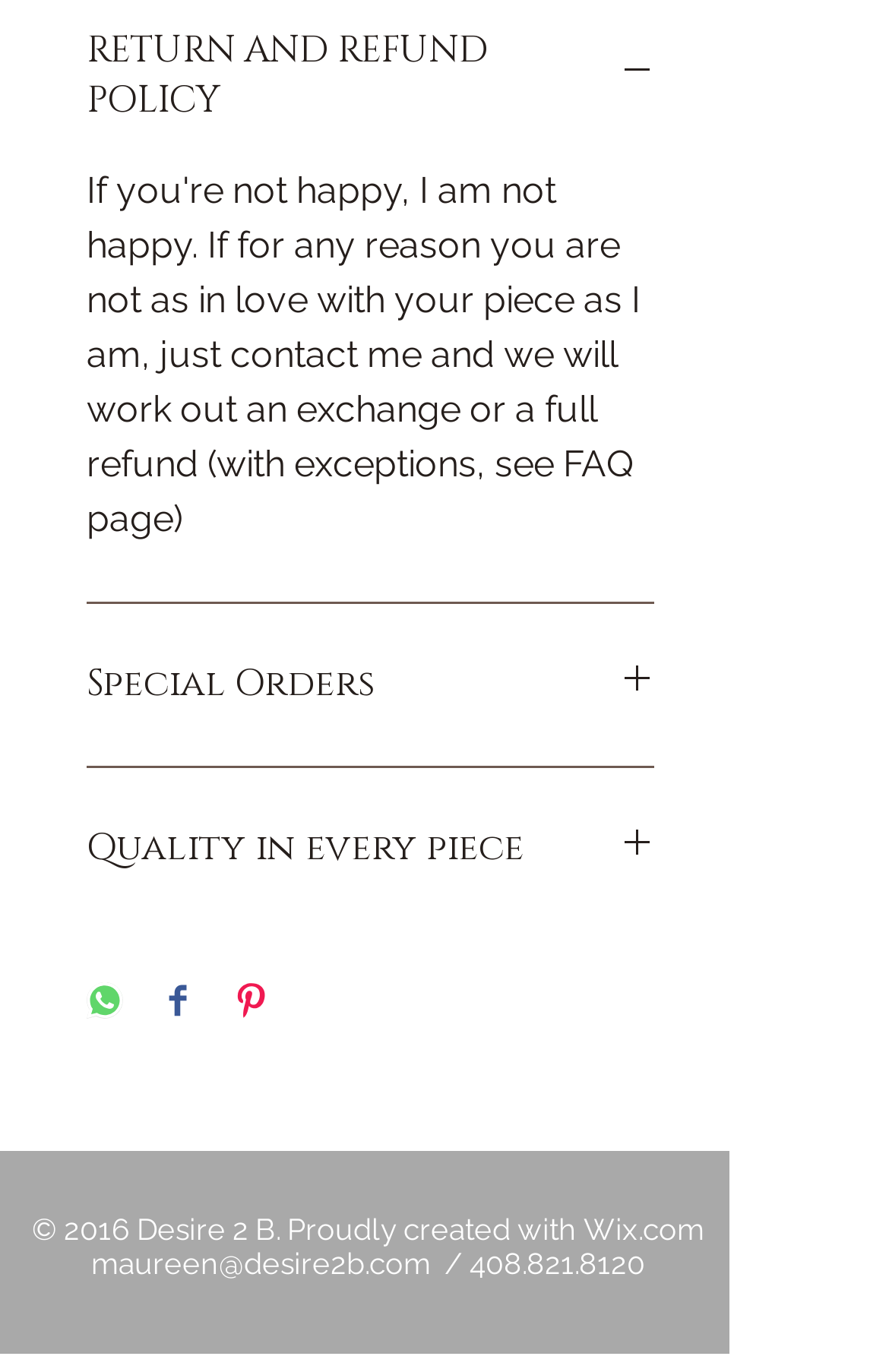Respond with a single word or short phrase to the following question: 
What is the text of the footer?

© 2016 Desire 2 B.